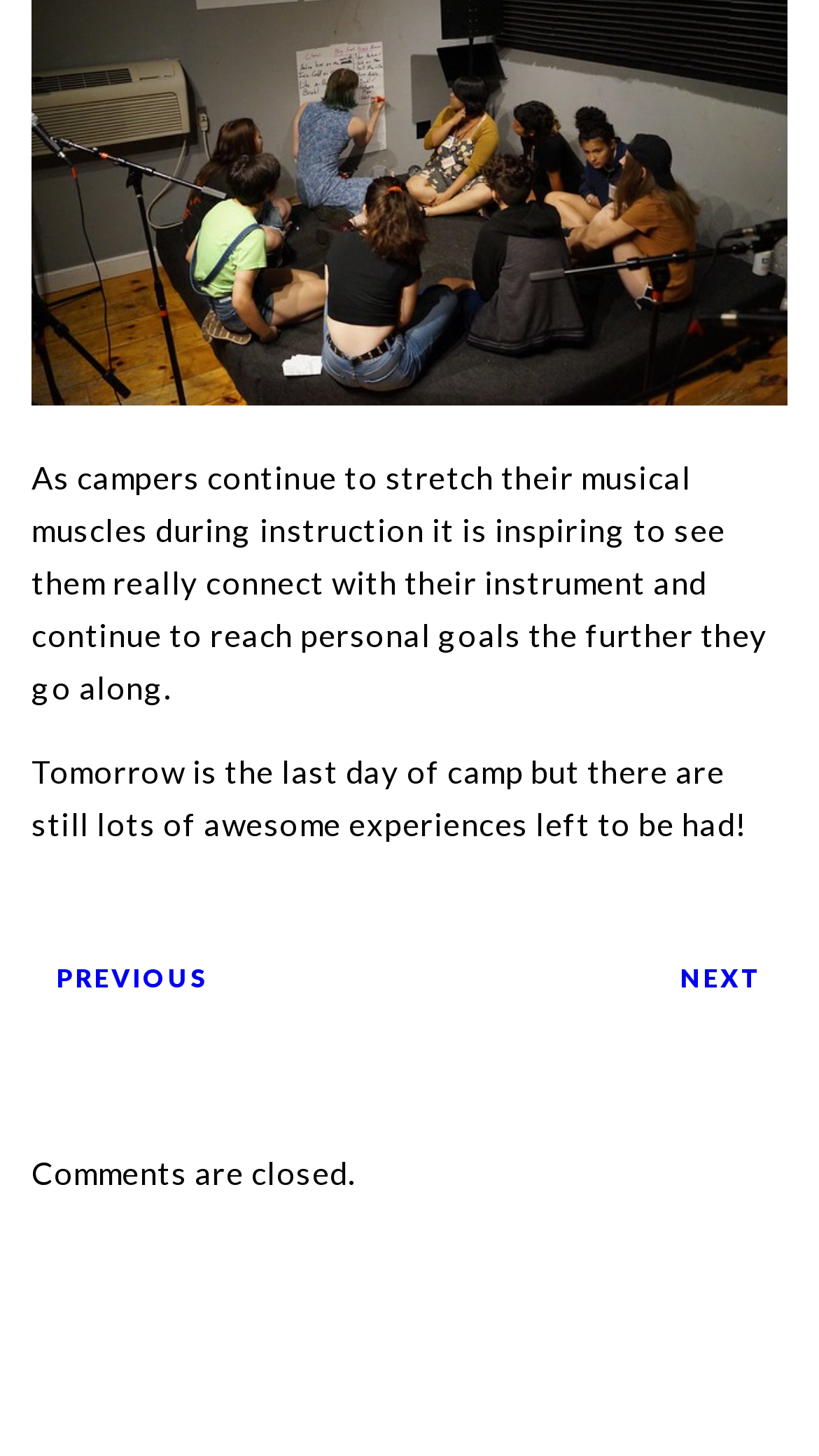What is the next step in the camp?
Answer the question with as much detail as possible.

The next step in the camp is the last day, as mentioned in the text 'Tomorrow is the last day of camp...'.